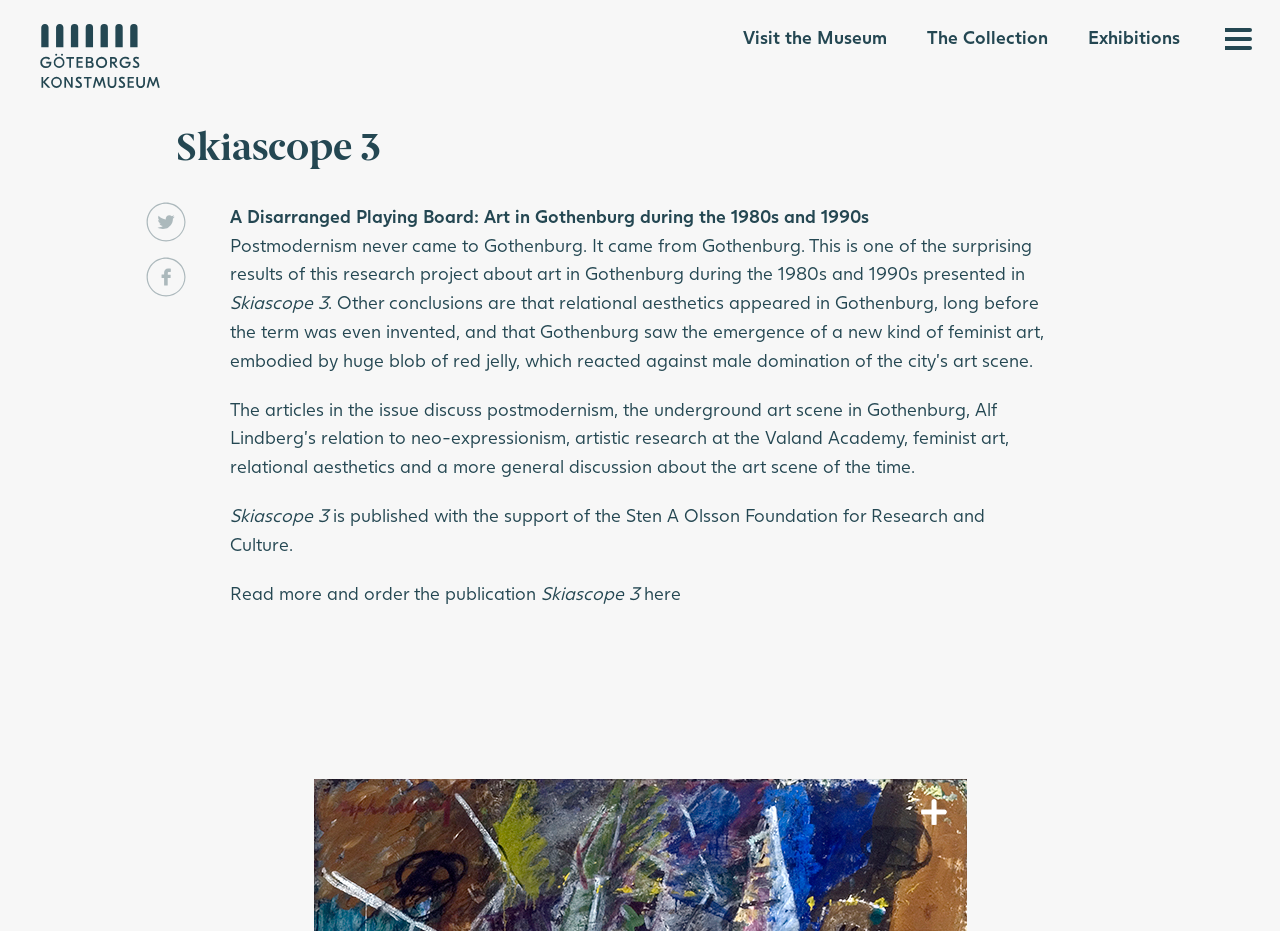How many social media links are there on the page?
From the image, respond with a single word or phrase.

2